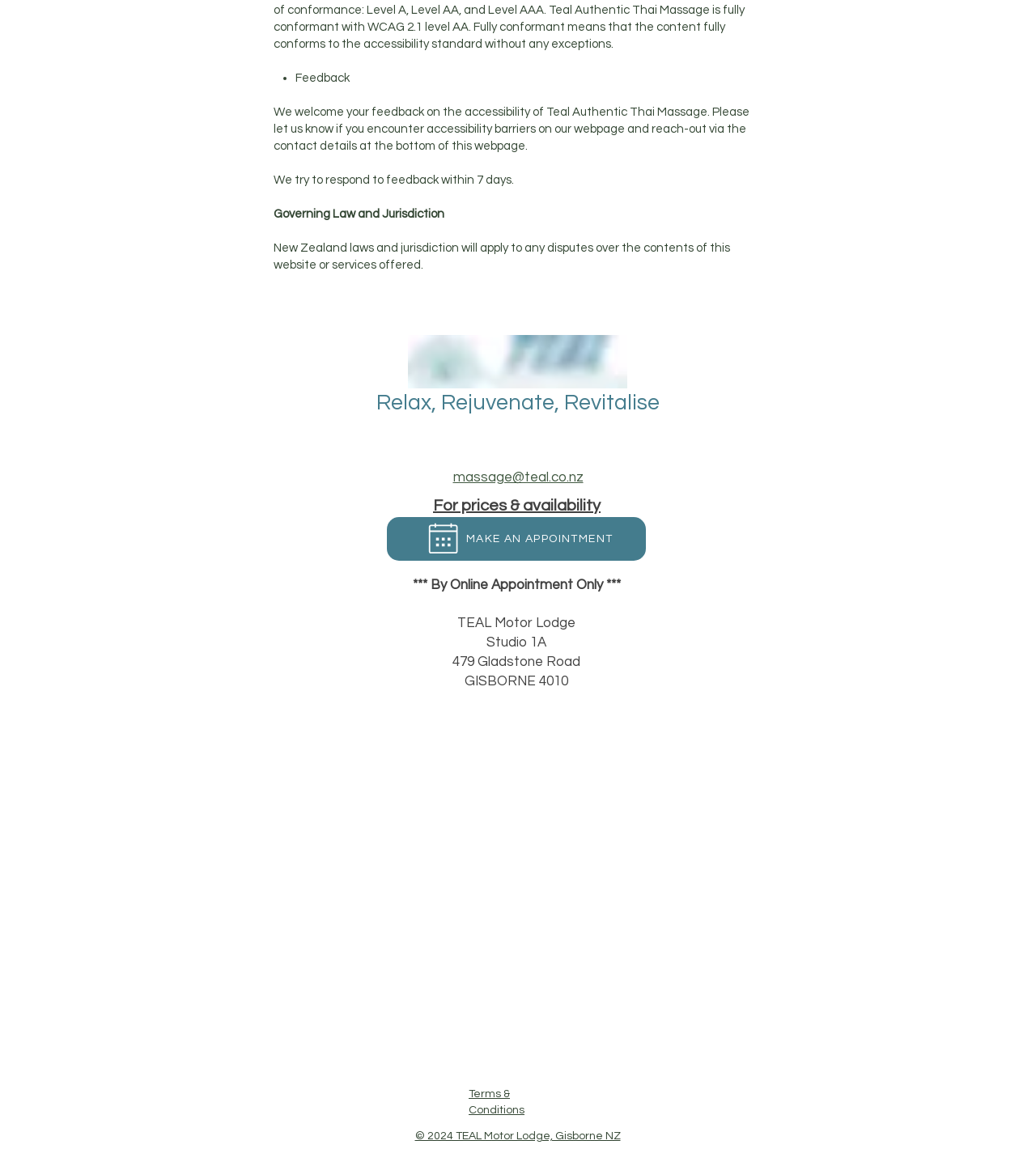Identify the coordinates of the bounding box for the element that must be clicked to accomplish the instruction: "Send an email".

[0.437, 0.409, 0.563, 0.422]